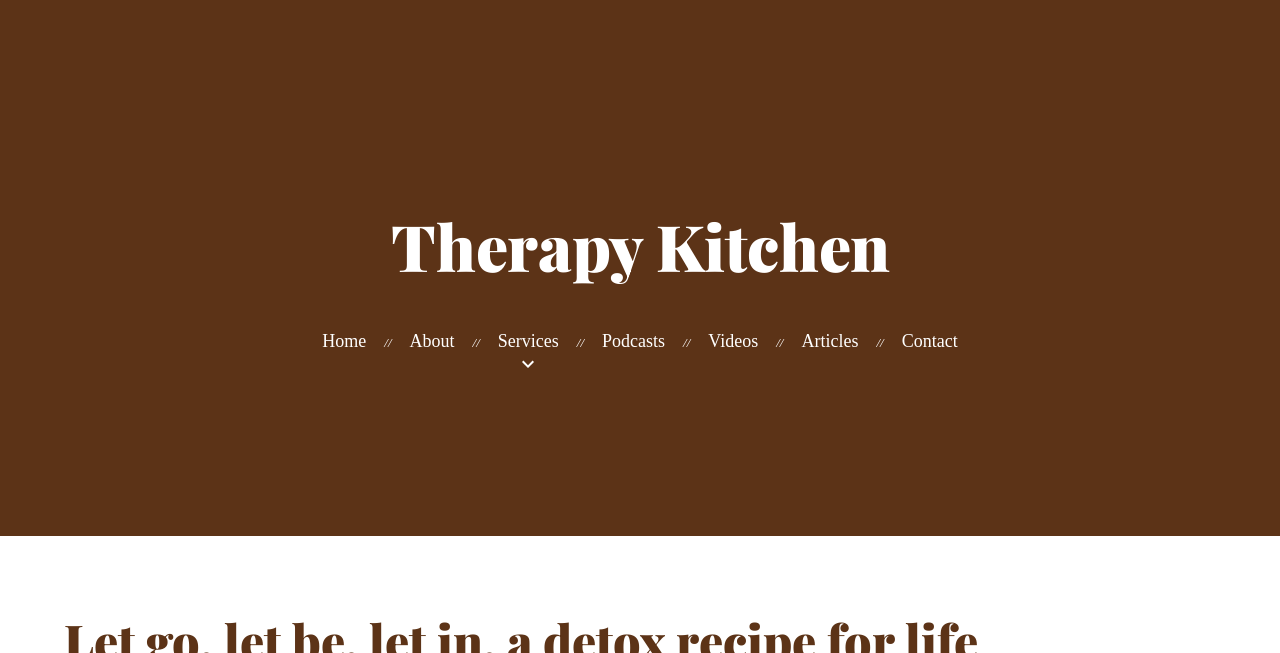Determine the bounding box coordinates of the region to click in order to accomplish the following instruction: "go to home page". Provide the coordinates as four float numbers between 0 and 1, specifically [left, top, right, bottom].

[0.252, 0.507, 0.286, 0.537]